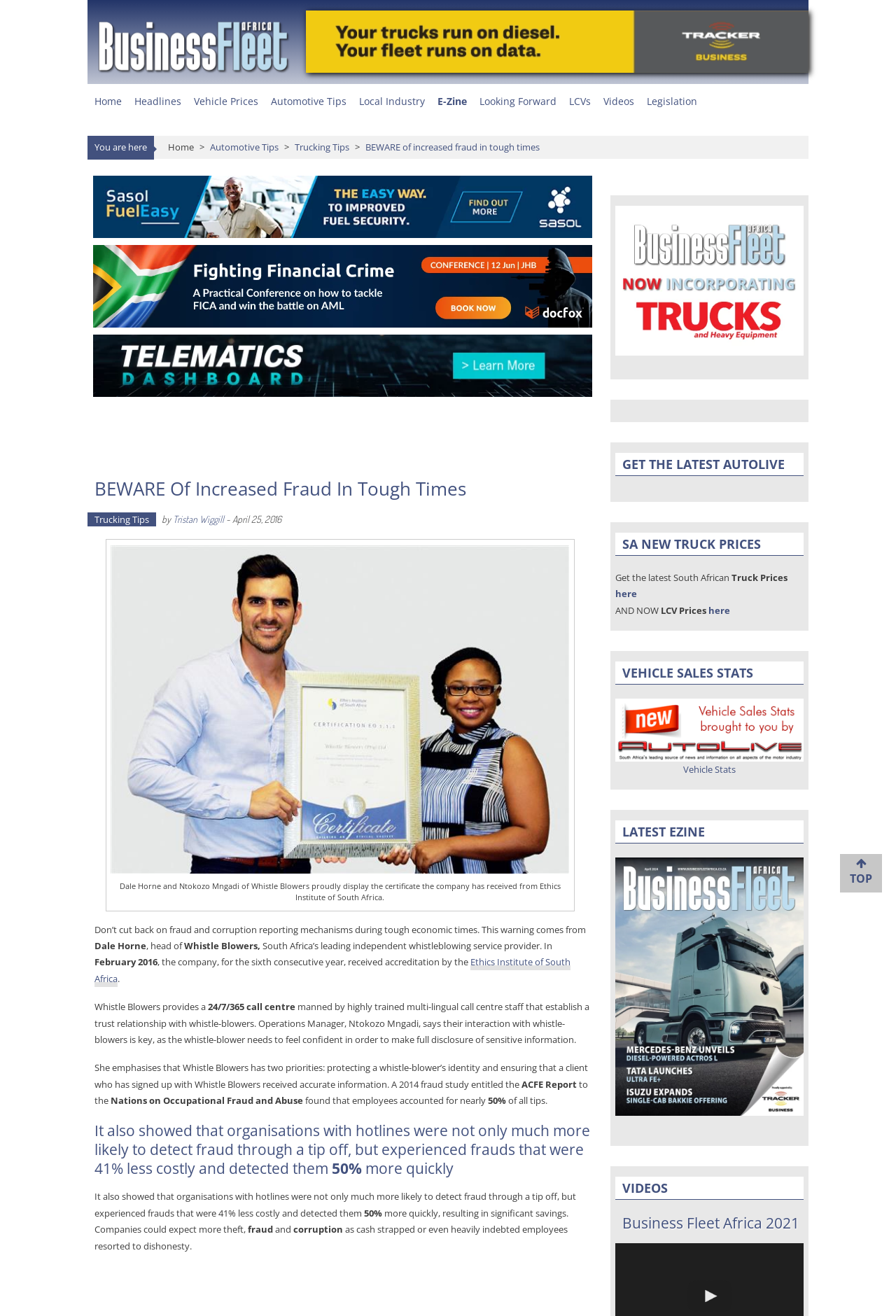Use a single word or phrase to answer the question: What is the percentage of fraud detected through tip-offs?

50%